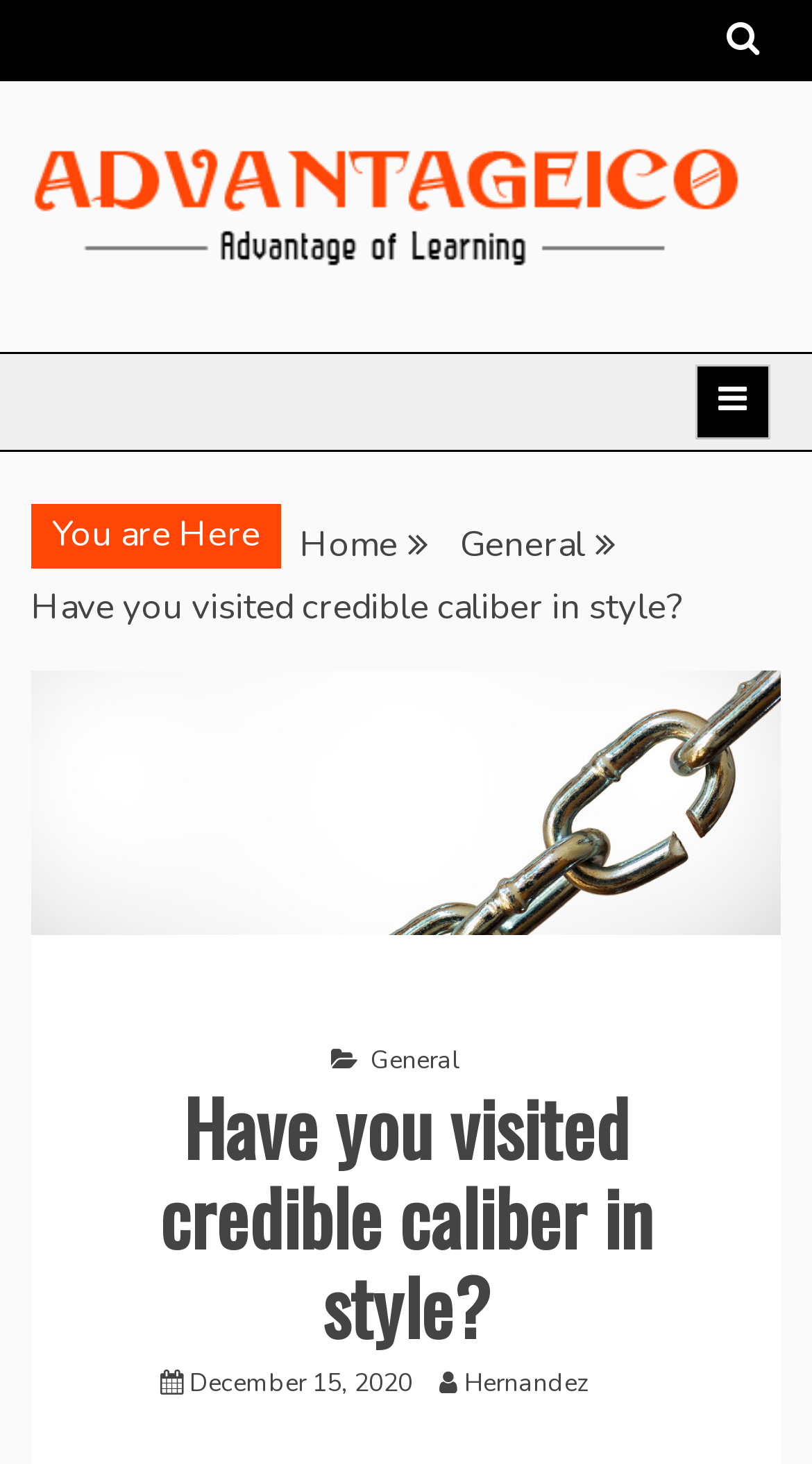Using the given element description, provide the bounding box coordinates (top-left x, top-left y, bottom-right x, bottom-right y) for the corresponding UI element in the screenshot: Continue reading

None